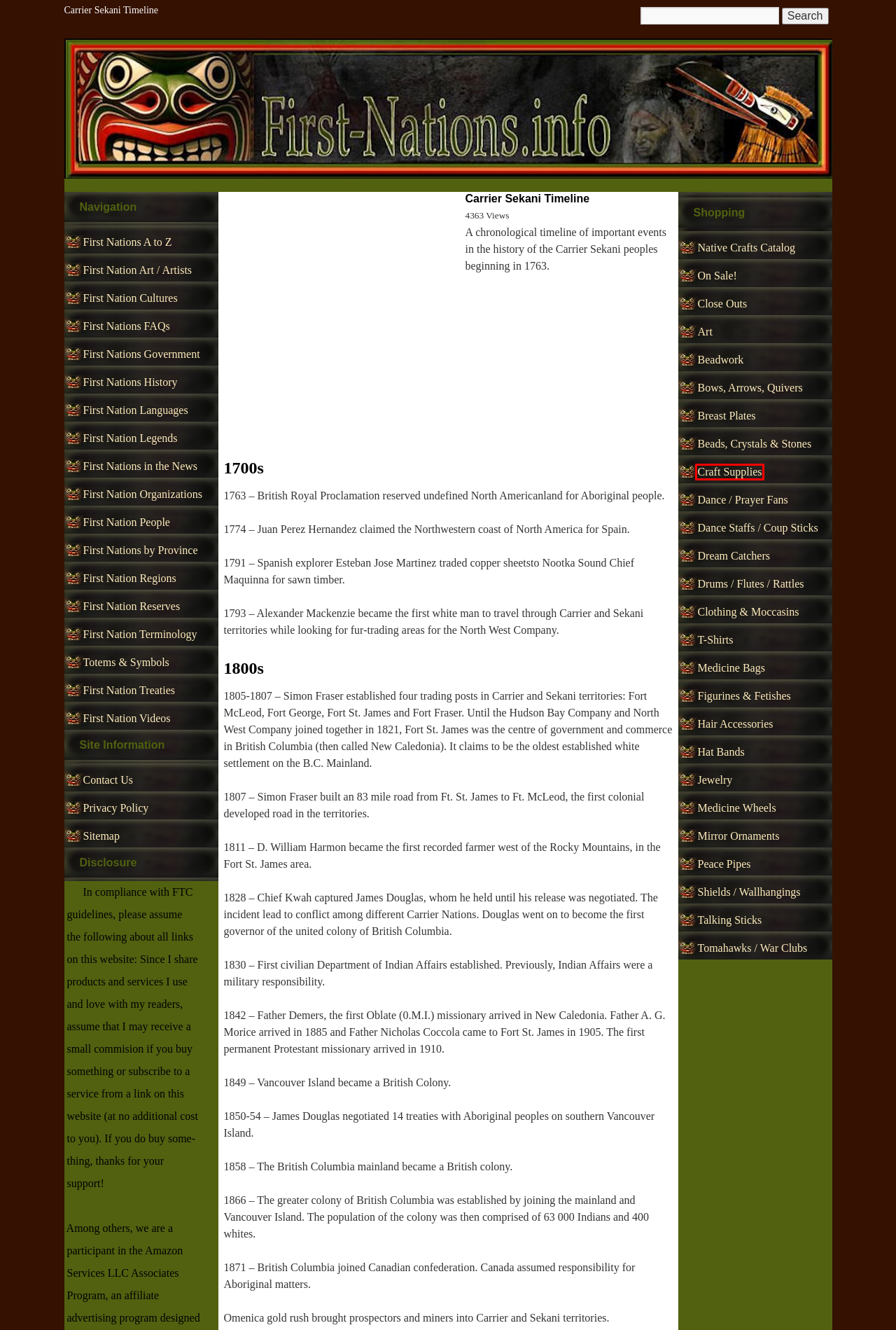Given a screenshot of a webpage with a red bounding box around a UI element, please identify the most appropriate webpage description that matches the new webpage after you click on the element. Here are the candidates:
A. First Nations A To Z | Canada First Nations
B. First Nation People | Canada First Nations
C. First Nations By Province | Canada First Nations
D. Native Crafts Wholesale - Now Open to the Public!: Peace Pipes
E. Native Crafts Wholesale - Now Open to the Public!: Dream Catchers
F. Native Crafts Wholesale - Now Open to the Public!: Craft Supplies
G. Privacy Policy & Disclosures
H. Native Crafts Wholesale - Now Open to the Public!: Dance Staff / Coup Stick

F